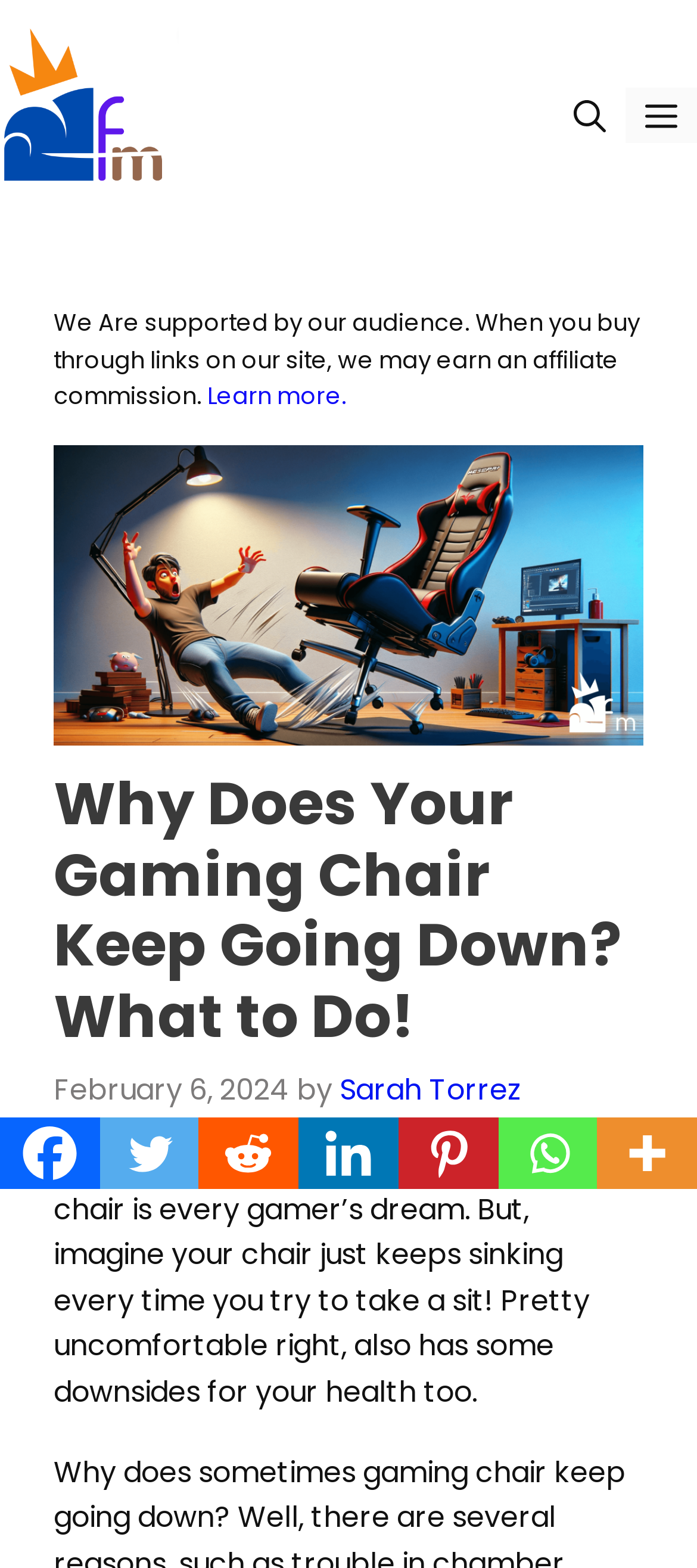Describe the webpage meticulously, covering all significant aspects.

The webpage is about troubleshooting issues with gaming chairs, specifically why they might be sinking or going down. At the top, there is a banner with the site's name, "Furniture Maze", accompanied by a logo image. Below the banner, there is a navigation menu with a mobile toggle button and a search bar link.

On the left side of the page, there is a notice stating that the site earns affiliate commissions when visitors buy through links on the site. This notice is accompanied by a "Learn more" link. Next to the notice, there is a large image related to the topic of gaming chairs.

The main content of the page is headed by a title, "Why Does Your Gaming Chair Keep Going Down? What to Do!", which is followed by a timestamp showing the date of publication, February 6, 2024, and the author's name, Sarah Torrez. The article begins with a descriptive paragraph explaining the discomfort and health issues associated with a sinking gaming chair.

At the bottom of the page, there are social media links to Facebook, Twitter, Reddit, Linkedin, Pinterest, Whatsapp, and More, each represented by an icon.